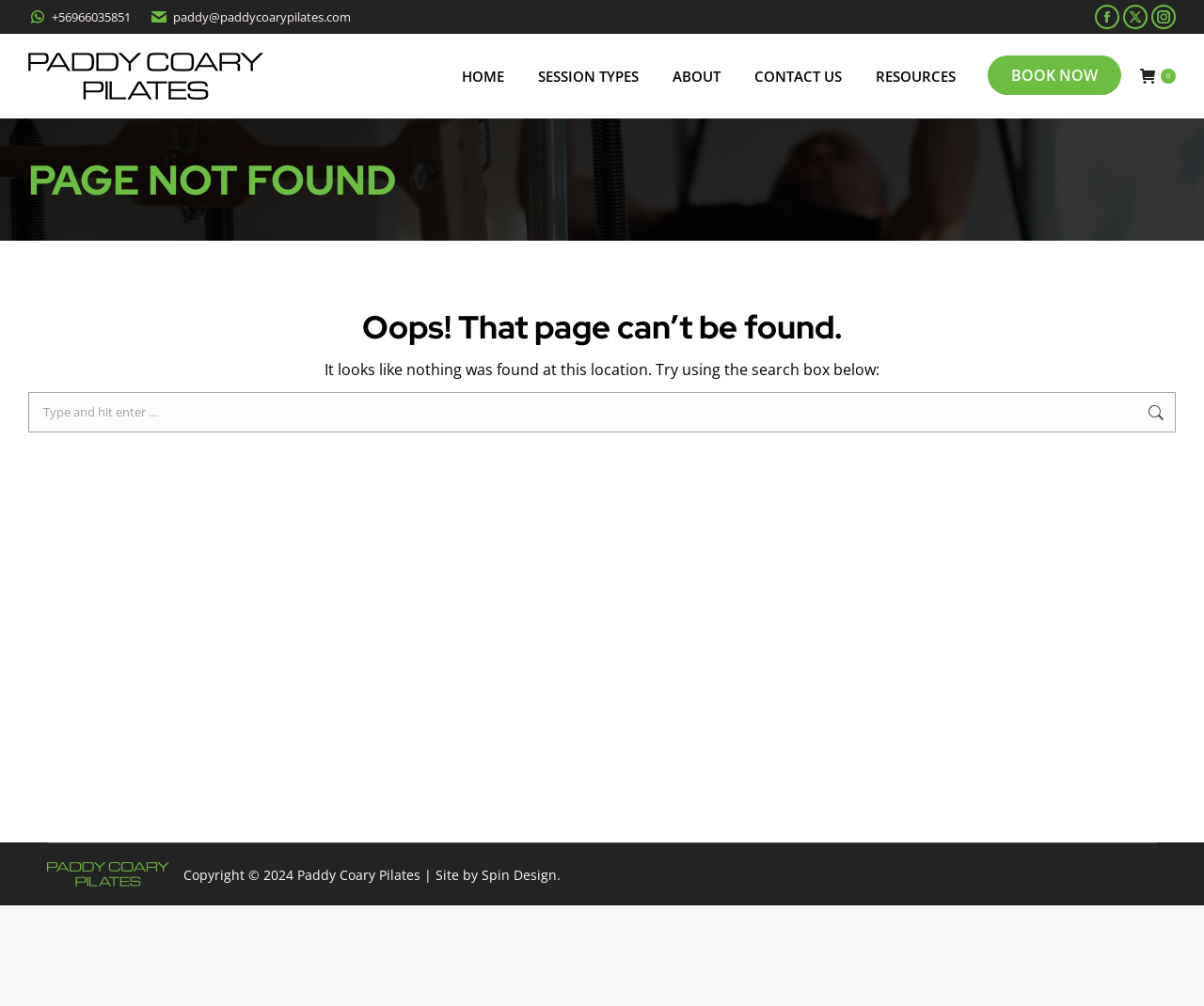Please identify the bounding box coordinates of the element I need to click to follow this instruction: "Go to Facebook page".

[0.909, 0.005, 0.93, 0.029]